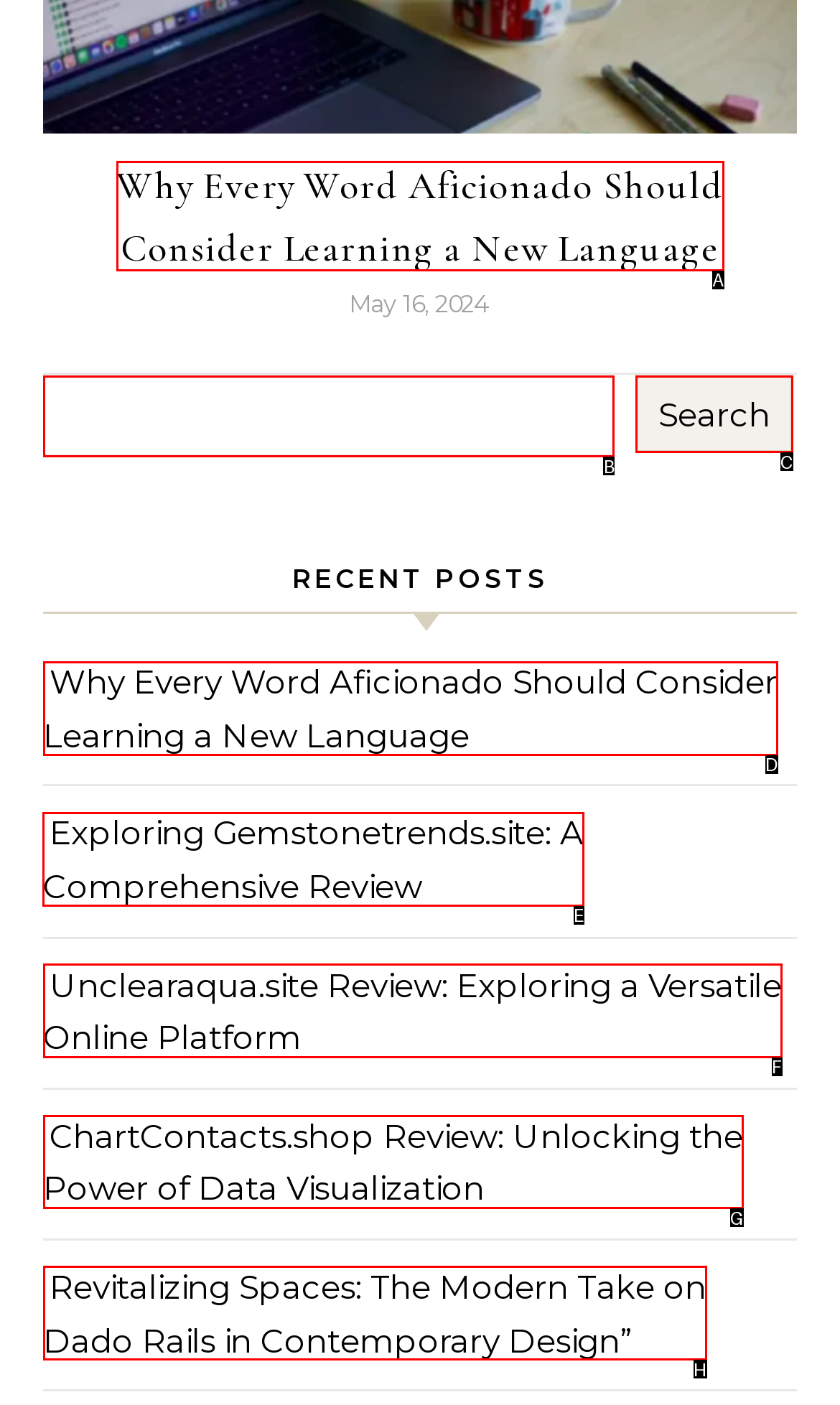Determine the letter of the element to click to accomplish this task: Check Forbes publication. Respond with the letter.

None